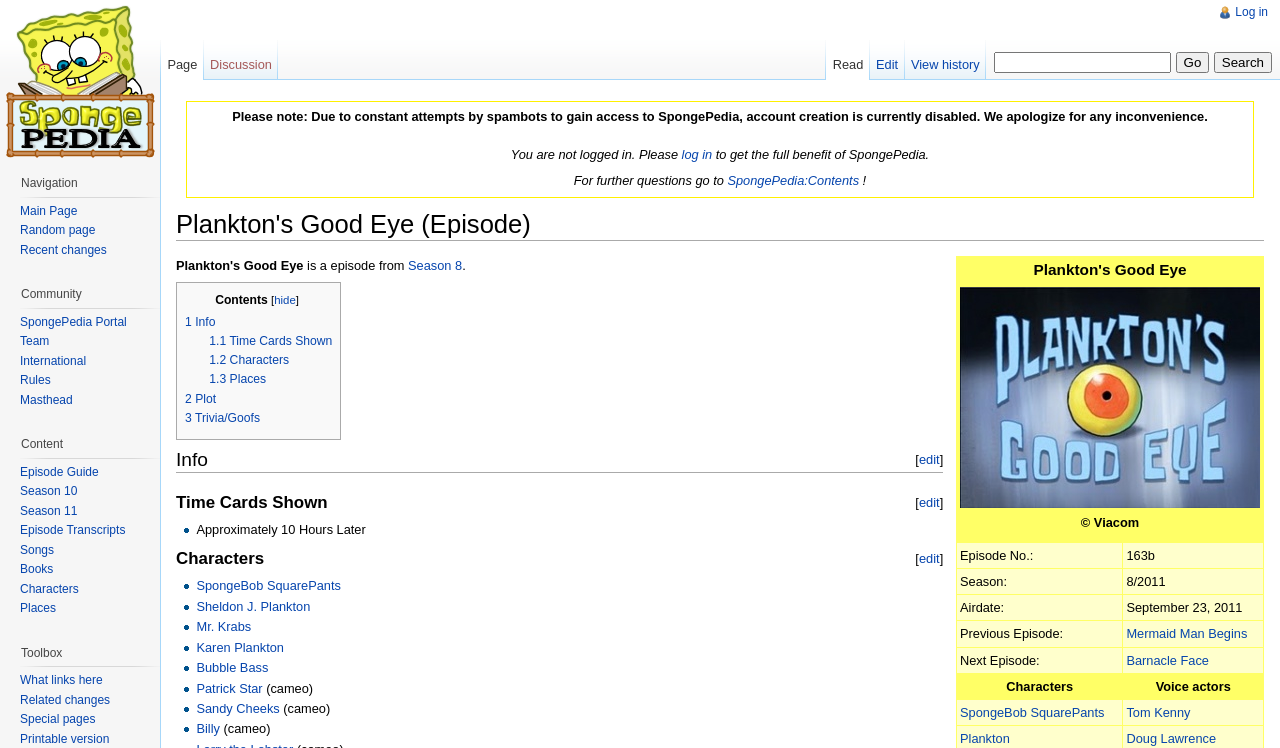Locate the bounding box coordinates of the clickable part needed for the task: "edit Info".

[0.718, 0.604, 0.734, 0.624]